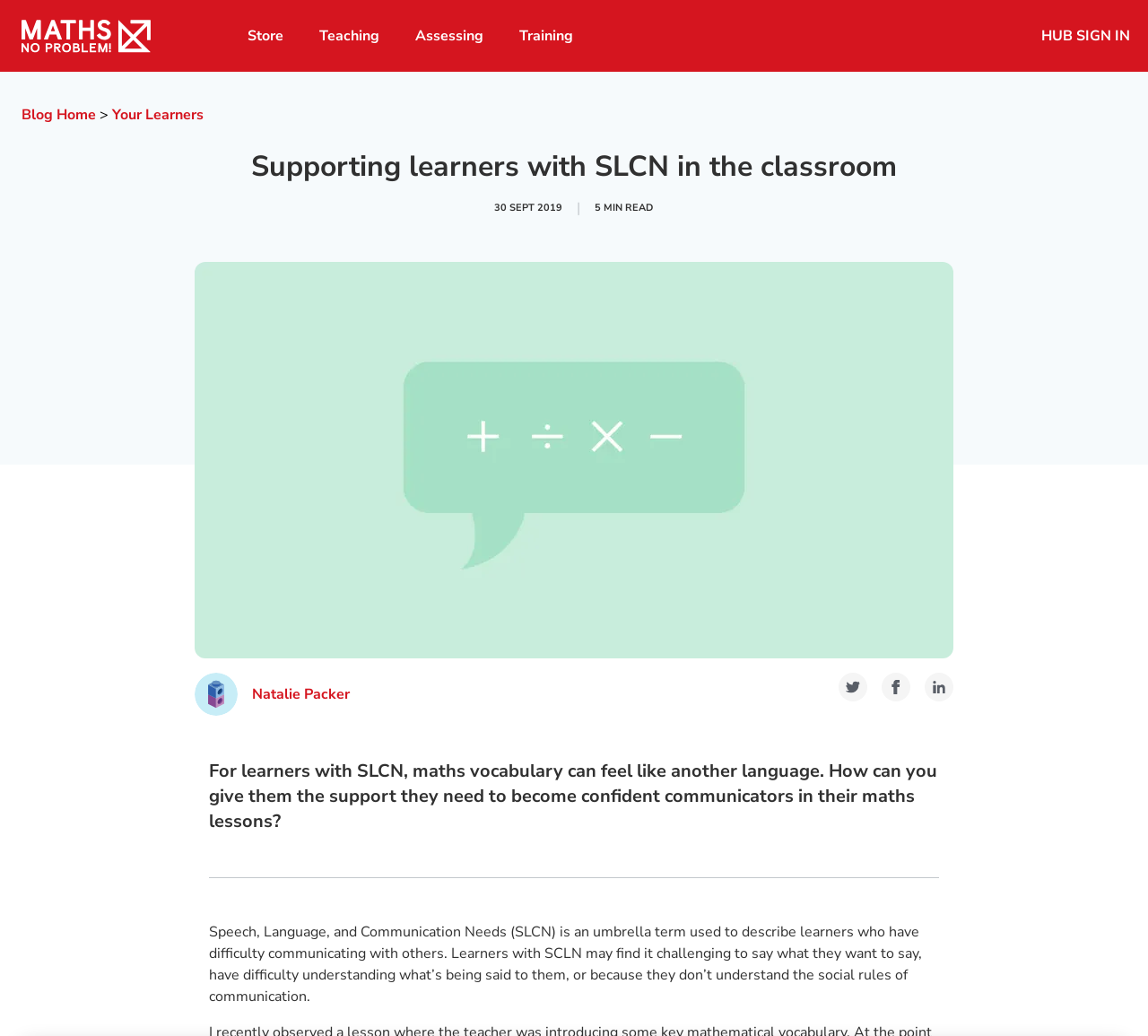What is the date of the article or blog post?
Provide a one-word or short-phrase answer based on the image.

30 Sept 2019